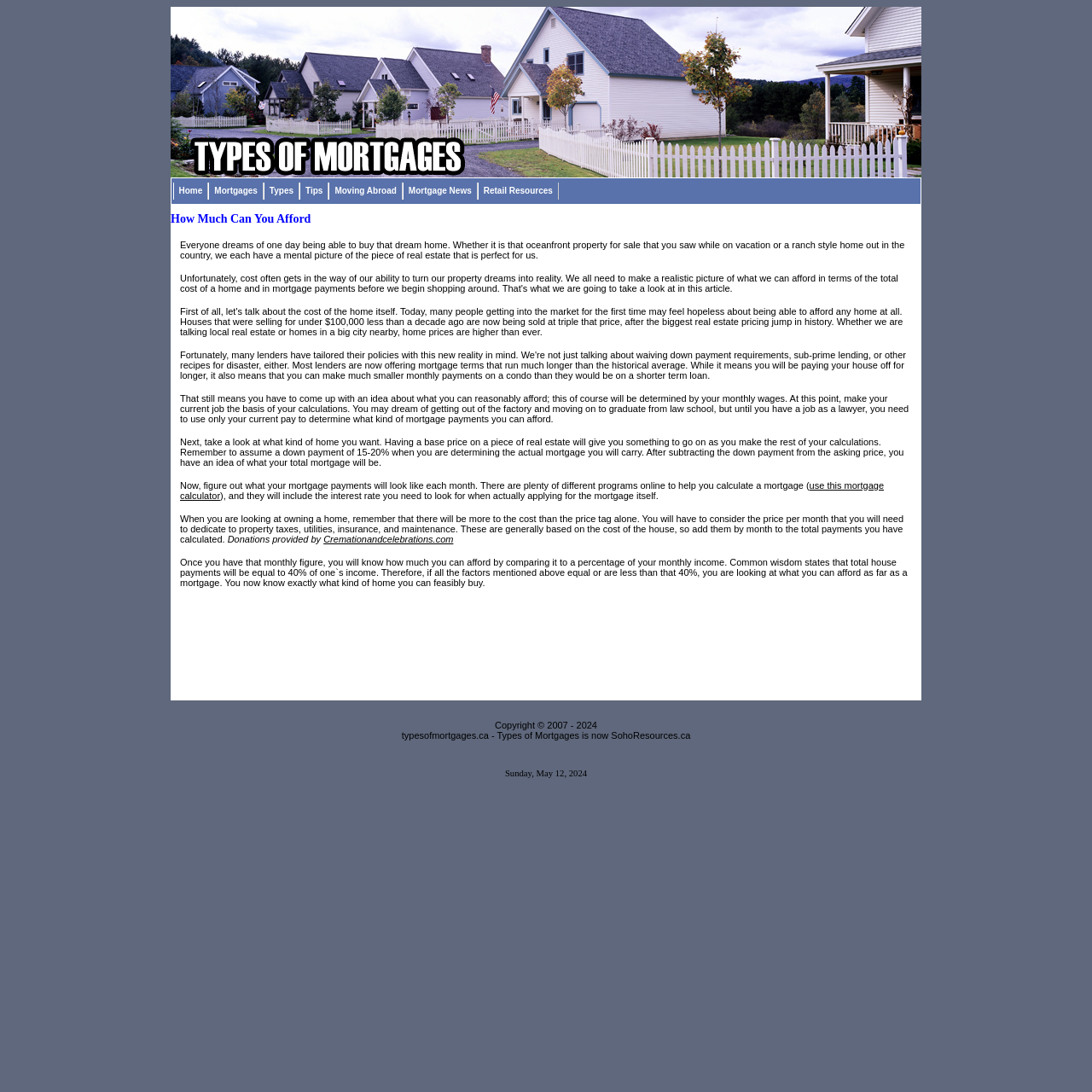Indicate the bounding box coordinates of the element that needs to be clicked to satisfy the following instruction: "Click the link to read the article 'Logging room climate, Part 1'". The coordinates should be four float numbers between 0 and 1, i.e., [left, top, right, bottom].

None